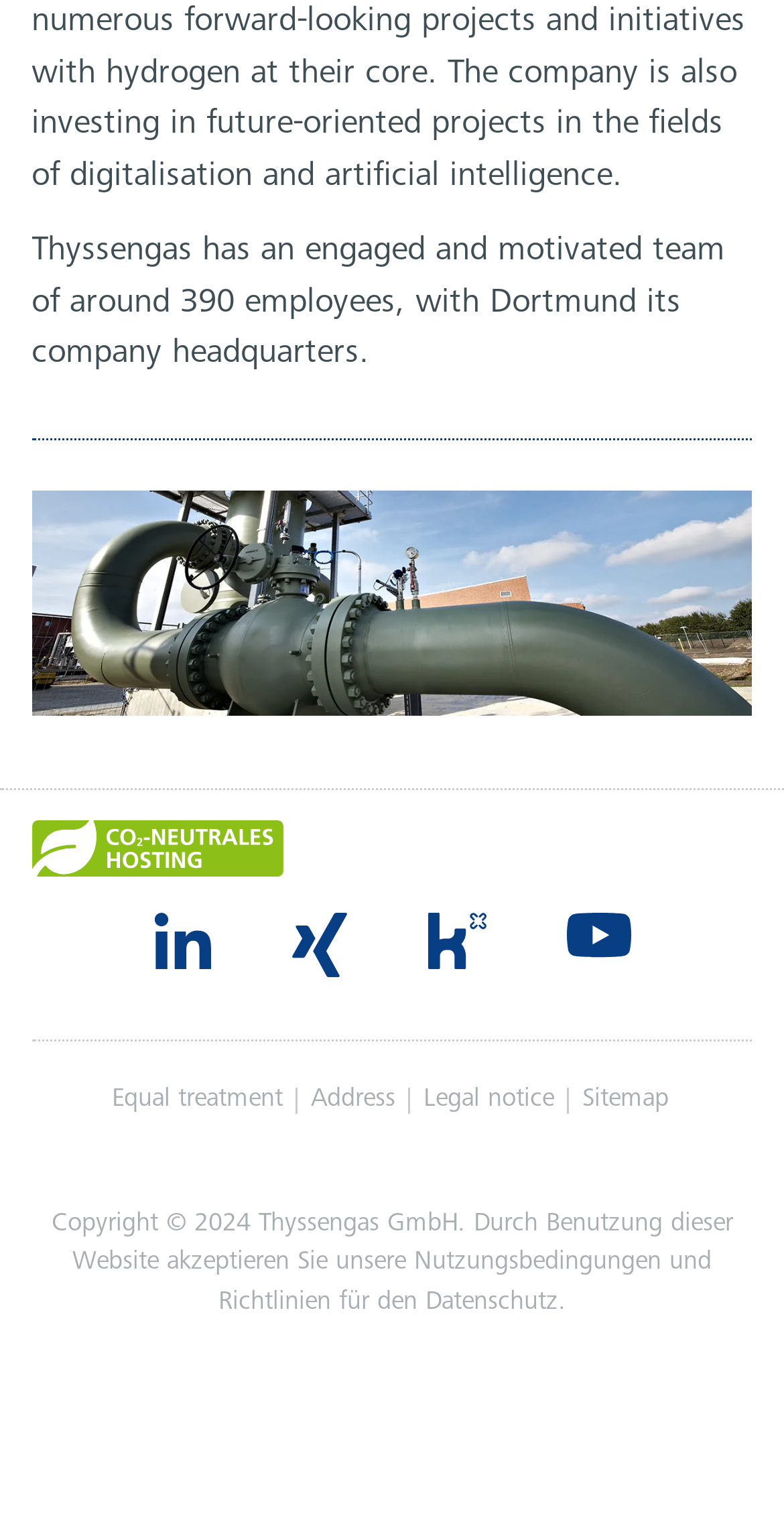Please predict the bounding box coordinates (top-left x, top-left y, bottom-right x, bottom-right y) for the UI element in the screenshot that fits the description: title="Thyssengas bei Xing"

[0.371, 0.623, 0.442, 0.645]